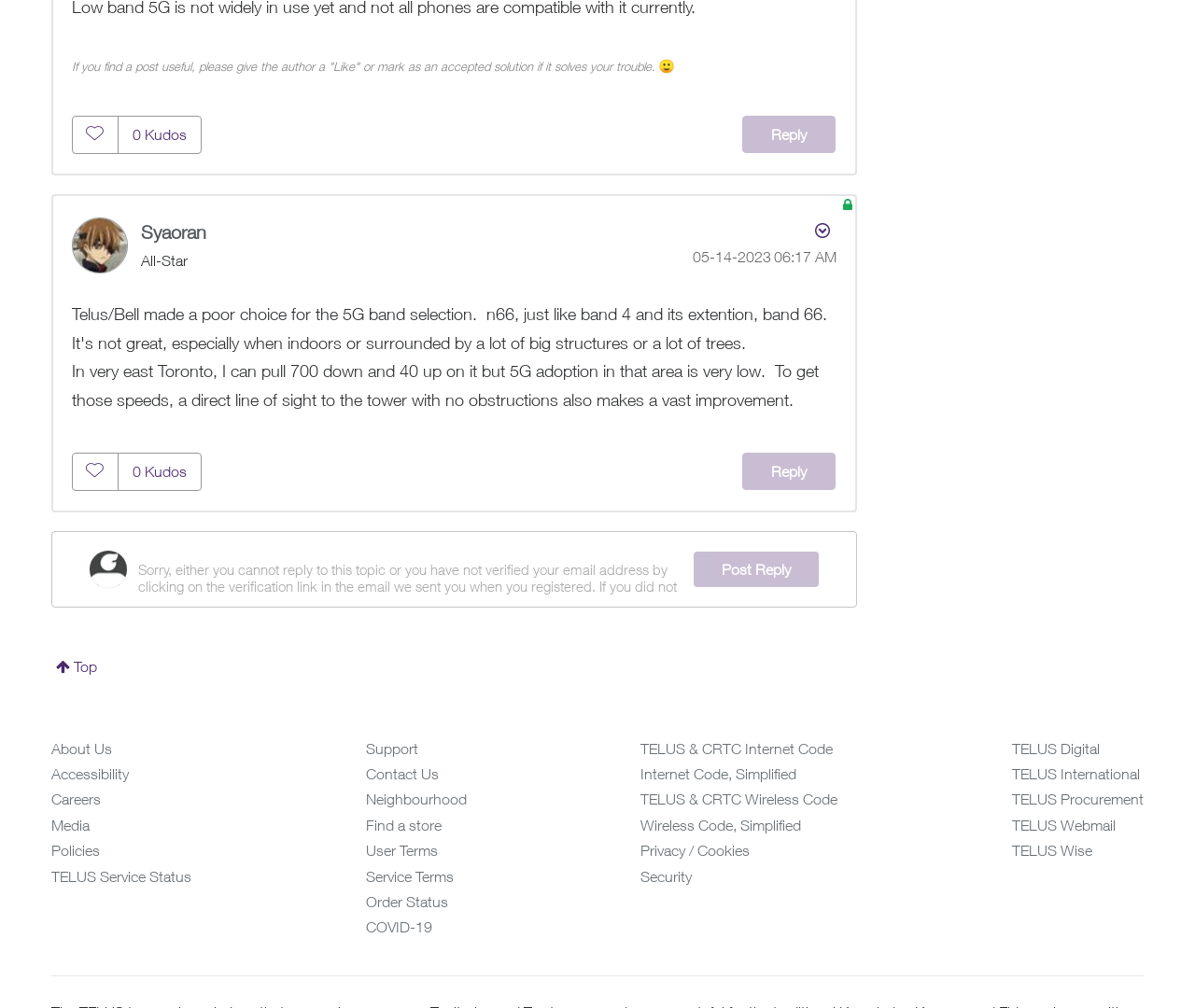Provide the bounding box coordinates of the HTML element described by the text: "User Terms".

[0.306, 0.835, 0.366, 0.852]